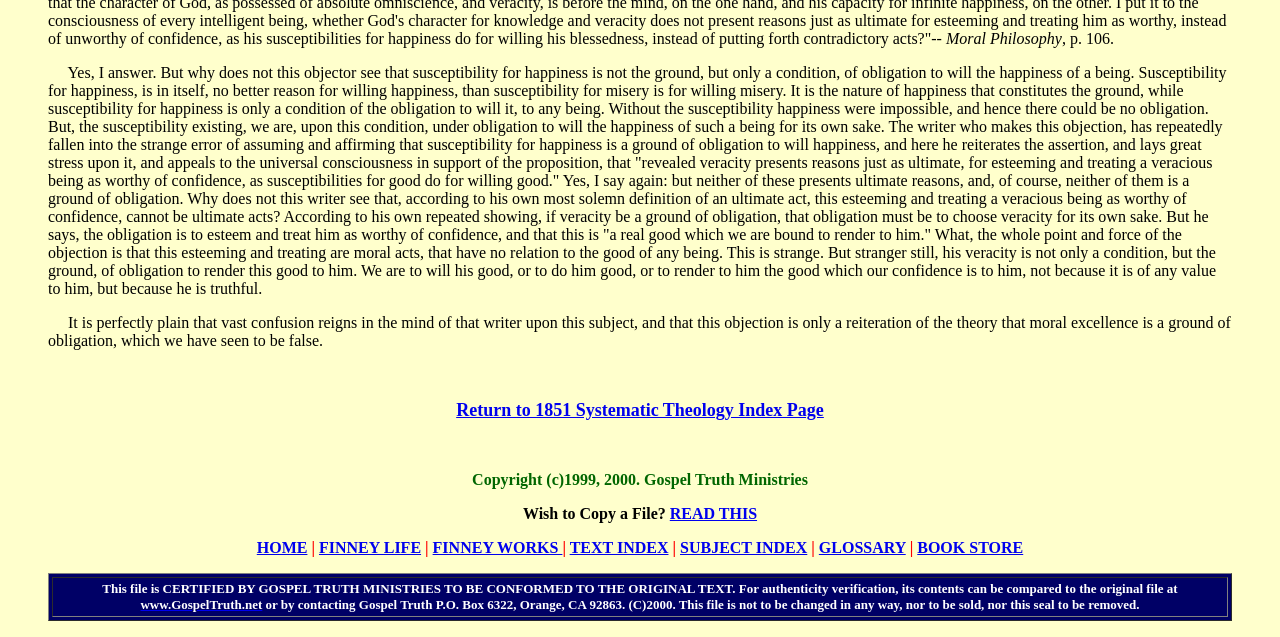Can you find the bounding box coordinates for the UI element given this description: "GLOSSARY"? Provide the coordinates as four float numbers between 0 and 1: [left, top, right, bottom].

[0.64, 0.846, 0.708, 0.873]